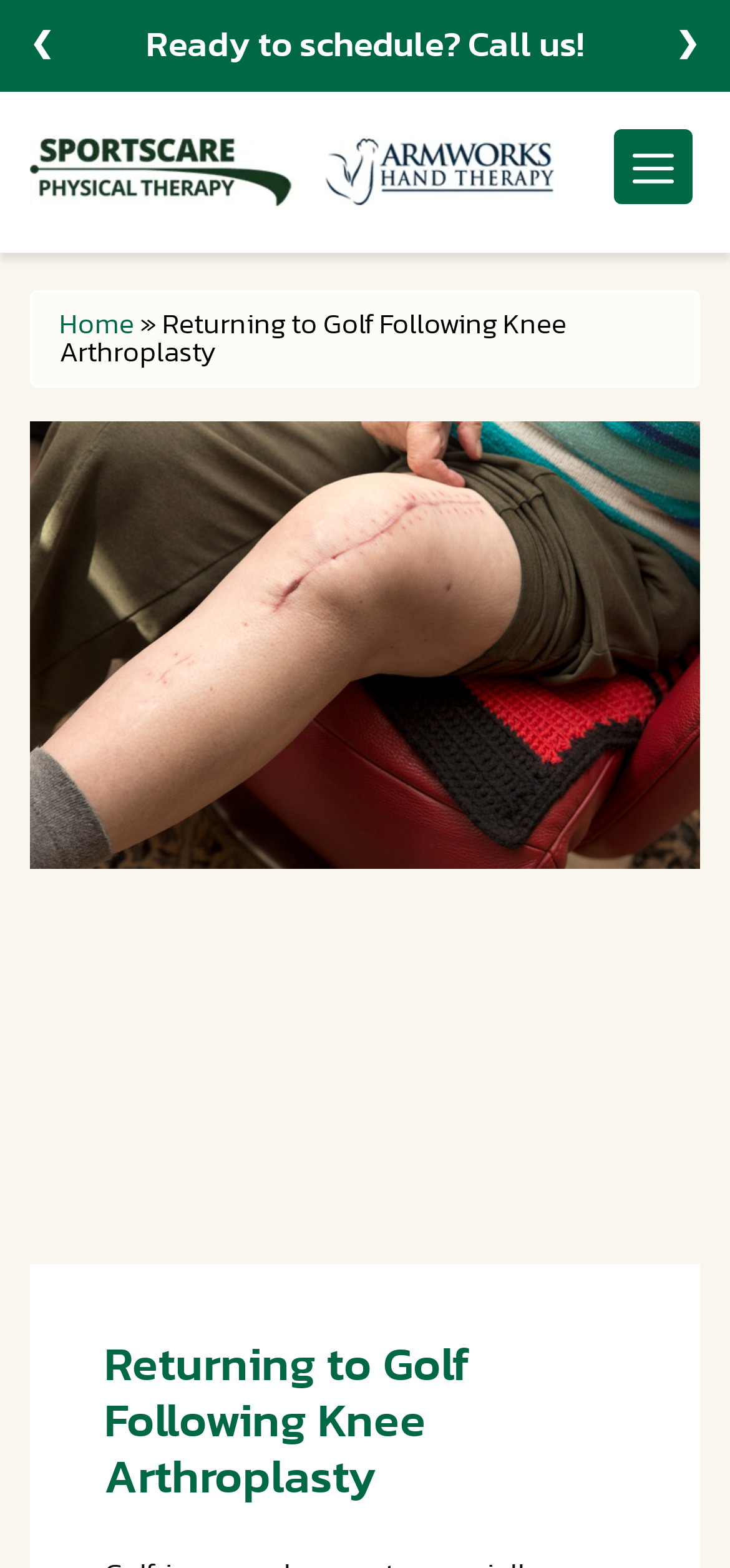Generate a detailed explanation of the webpage's features and information.

The webpage is about returning to golf and other recreational activities after physical therapy or total knee arthroplasty. At the top of the page, there is a call-to-action button "Ready to schedule? Call us!" positioned horizontally across the page, taking up about 60% of the width. Below this, there is a logo of "SportsCare Physical Therapy. Armworks Hand Therapy" which is an image with a link, taking up about 70% of the width.

On the top-right corner, there is a navigation menu with a button that is currently expanded, containing a link to the "Home" page. Next to the "Home" link, there is a "»" symbol.

The main content of the page is headed by a title "Returning to Golf Following Knee Arthroplasty", which is also an image. Below this title, there is a large image that takes up about 90% of the width, depicting a knee arthroplasty. At the bottom of the page, there is a heading with the same title "Returning to Golf Following Knee Arthroplasty", which seems to be a summary or conclusion of the content.